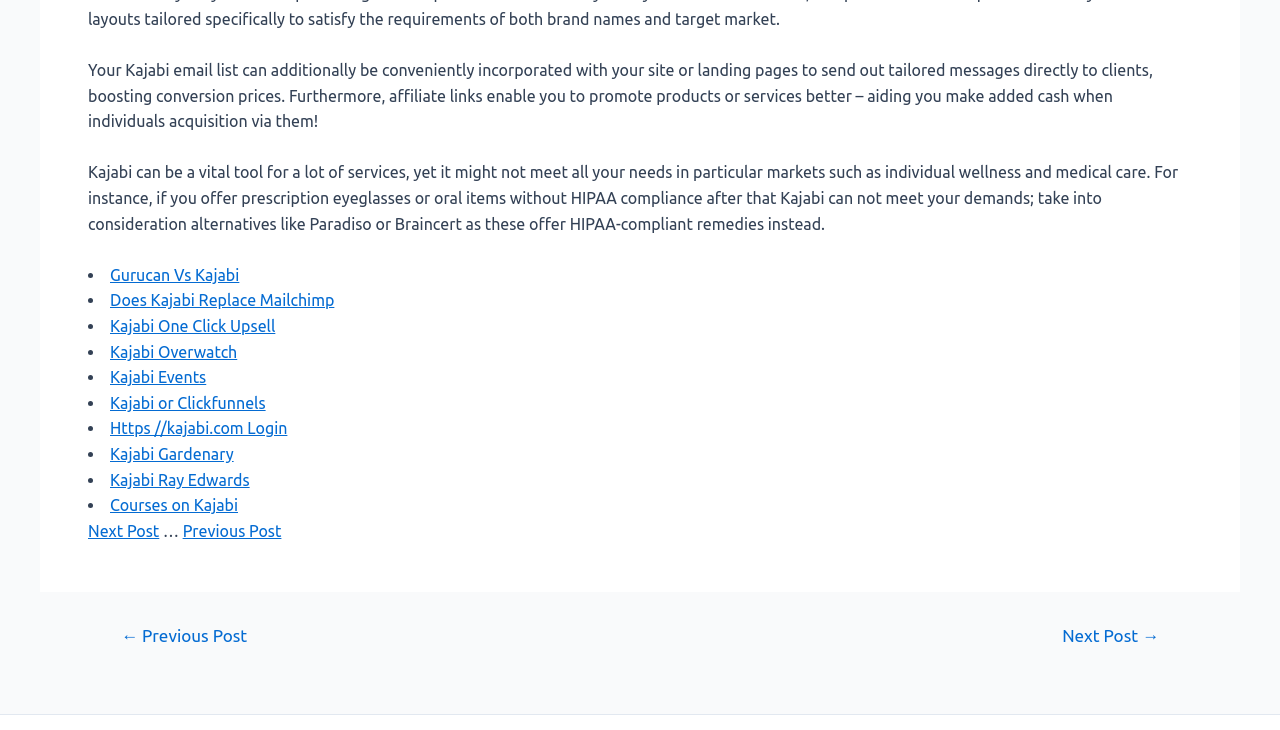Find the bounding box coordinates of the area that needs to be clicked in order to achieve the following instruction: "Click on 'Kajabi One Click Upsell'". The coordinates should be specified as four float numbers between 0 and 1, i.e., [left, top, right, bottom].

[0.086, 0.434, 0.215, 0.459]